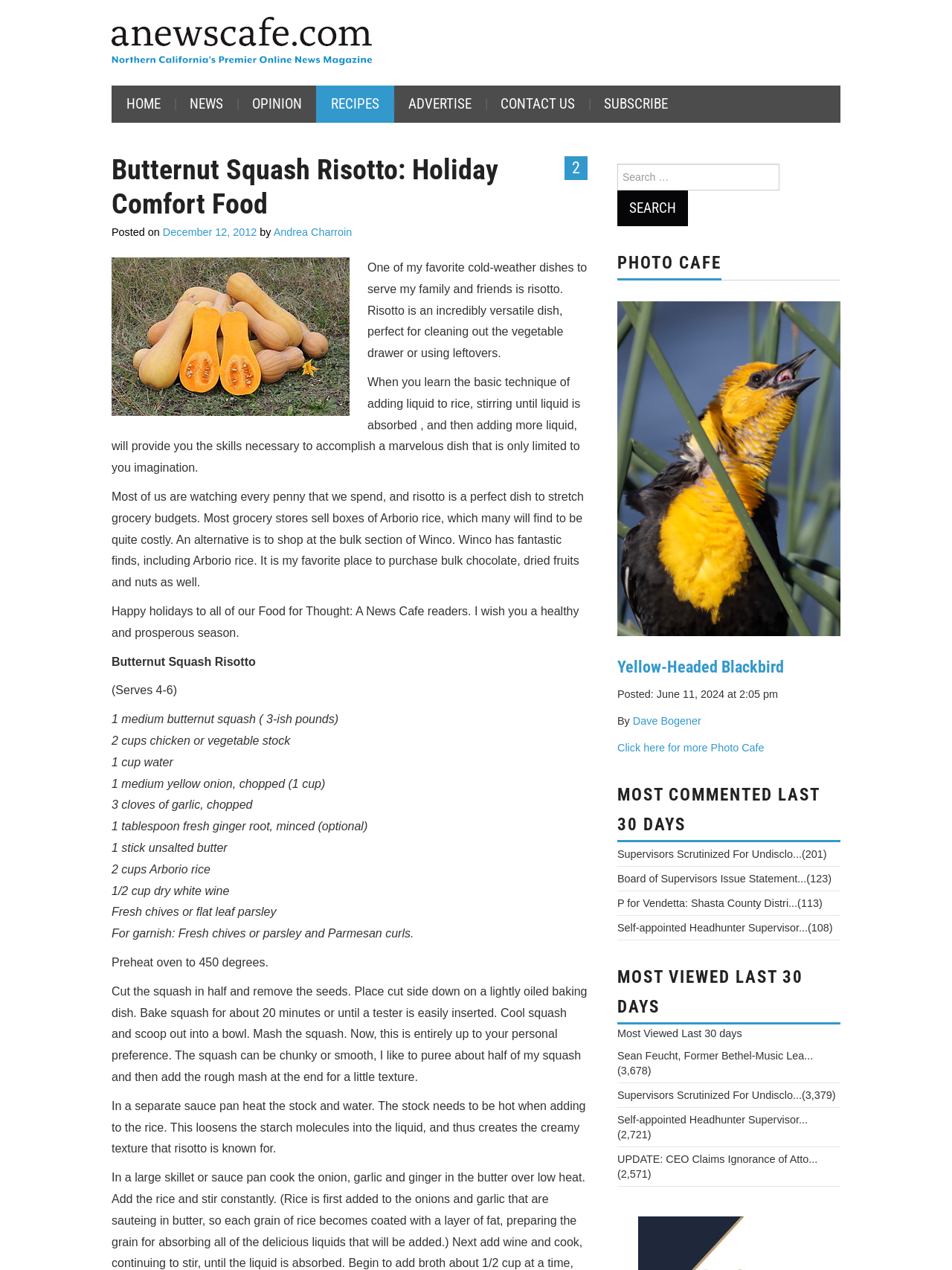Determine the bounding box coordinates of the clickable area required to perform the following instruction: "Search for something". The coordinates should be represented as four float numbers between 0 and 1: [left, top, right, bottom].

[0.648, 0.129, 0.819, 0.15]